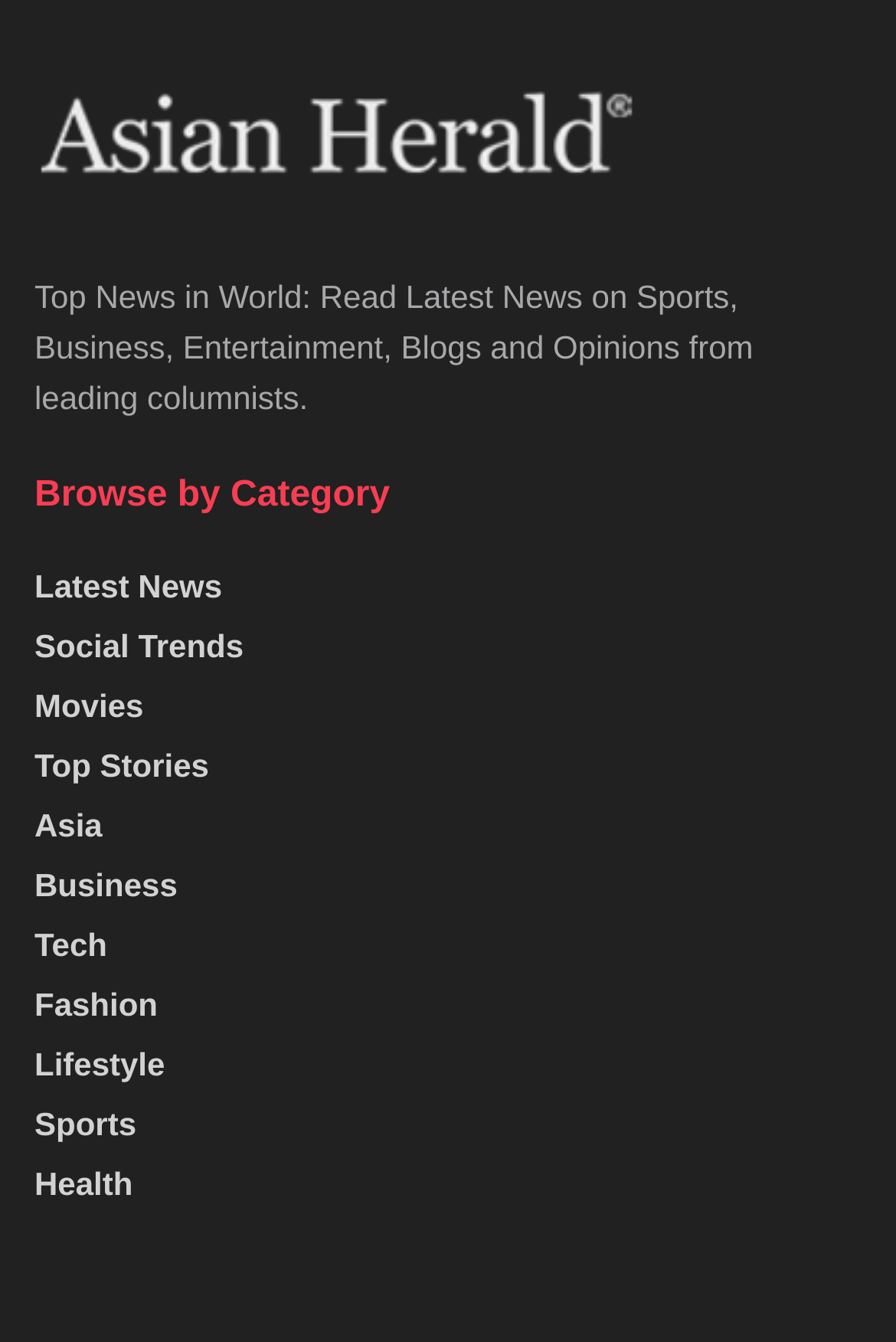What is the width of the 'Top Stories' link?
Look at the image and respond with a one-word or short-phrase answer.

0.195